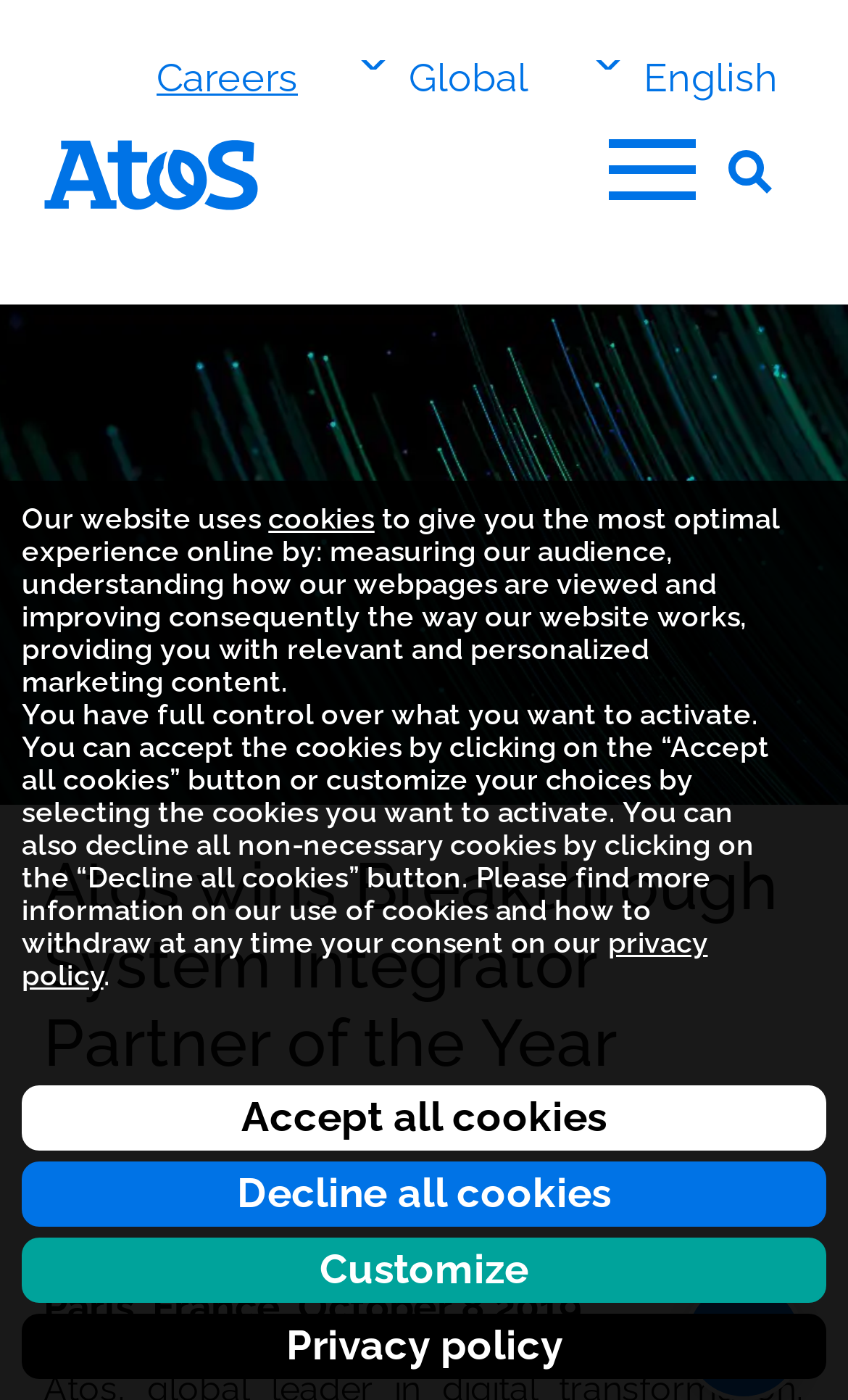Predict the bounding box coordinates of the area that should be clicked to accomplish the following instruction: "Go to Atos Group homepage". The bounding box coordinates should consist of four float numbers between 0 and 1, i.e., [left, top, right, bottom].

[0.051, 0.099, 0.305, 0.151]